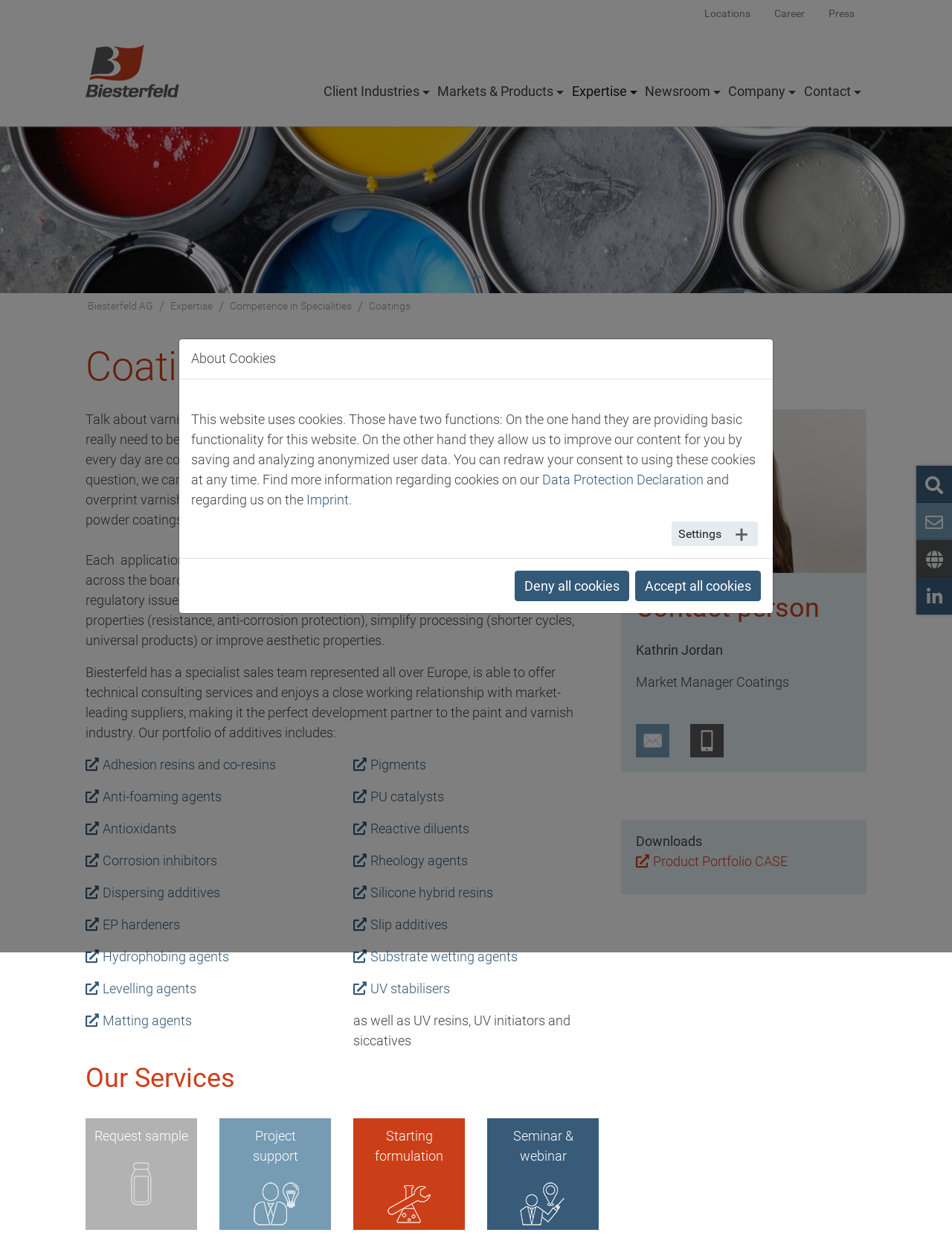What is the role of Kathrin Jordan? Examine the screenshot and reply using just one word or a brief phrase.

Market Manager Coatings